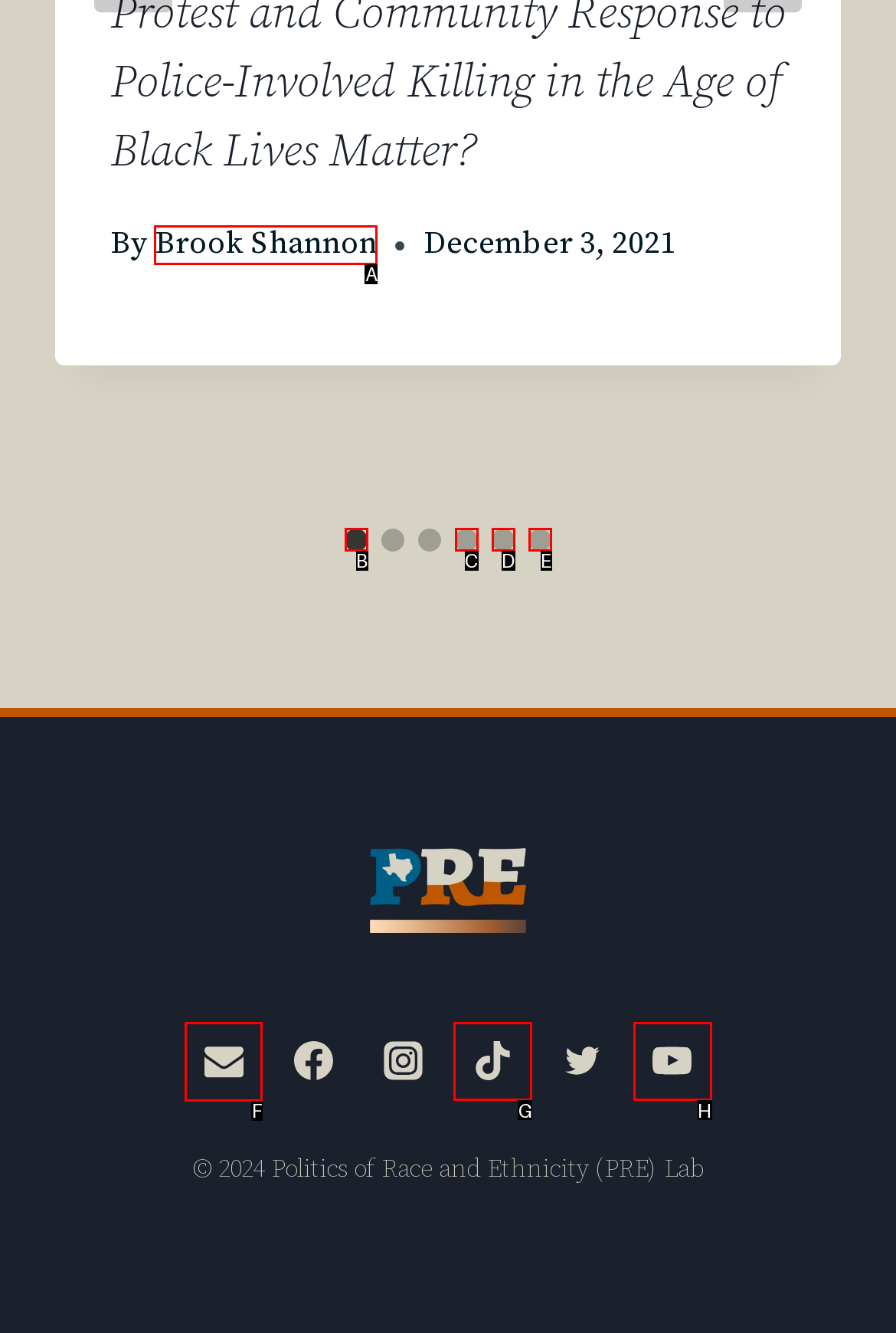Point out the HTML element I should click to achieve the following: Click on the 'Email' link Reply with the letter of the selected element.

F